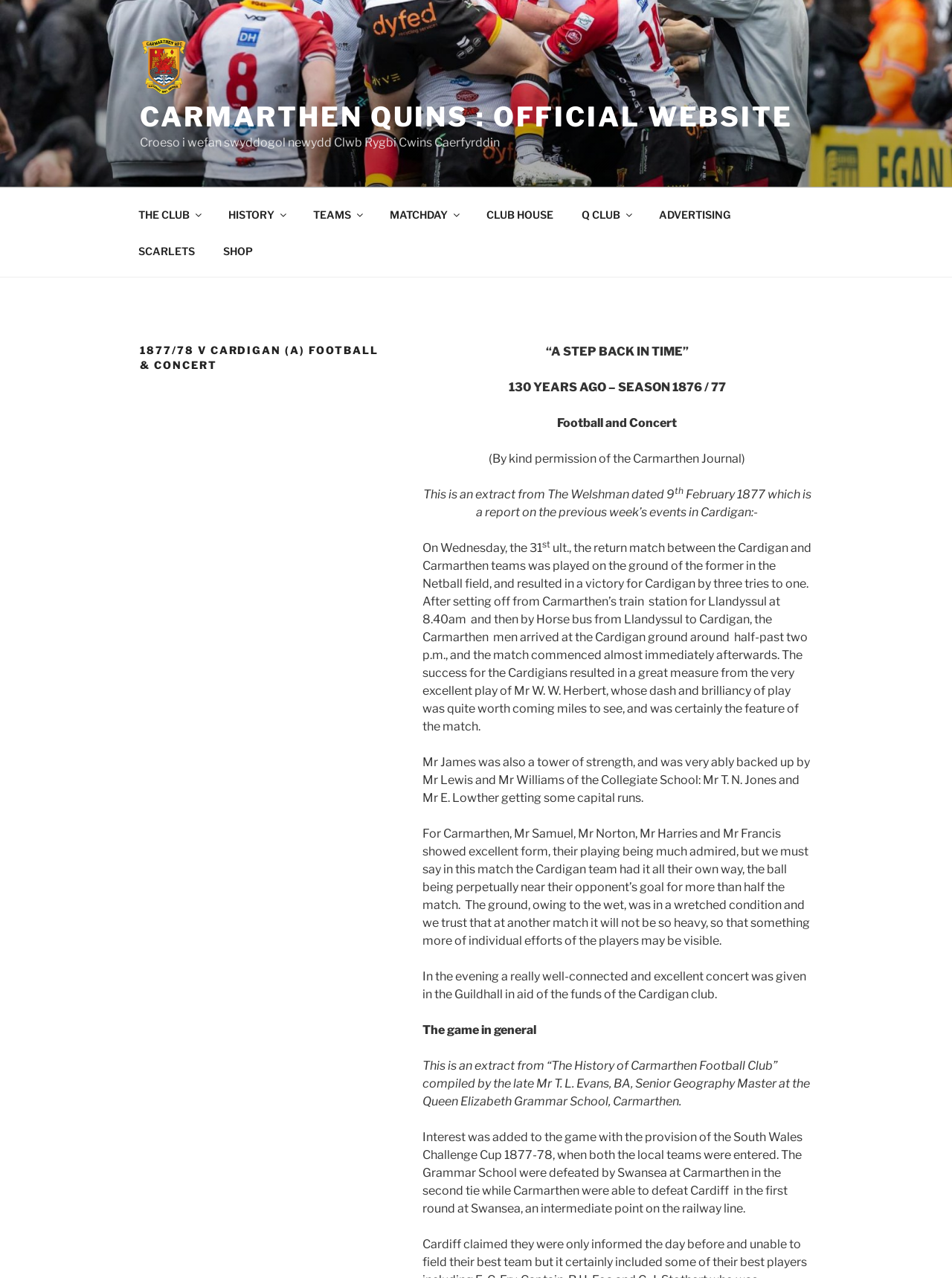Identify the title of the webpage and provide its text content.

1877/78 V CARDIGAN (A) FOOTBALL & CONCERT